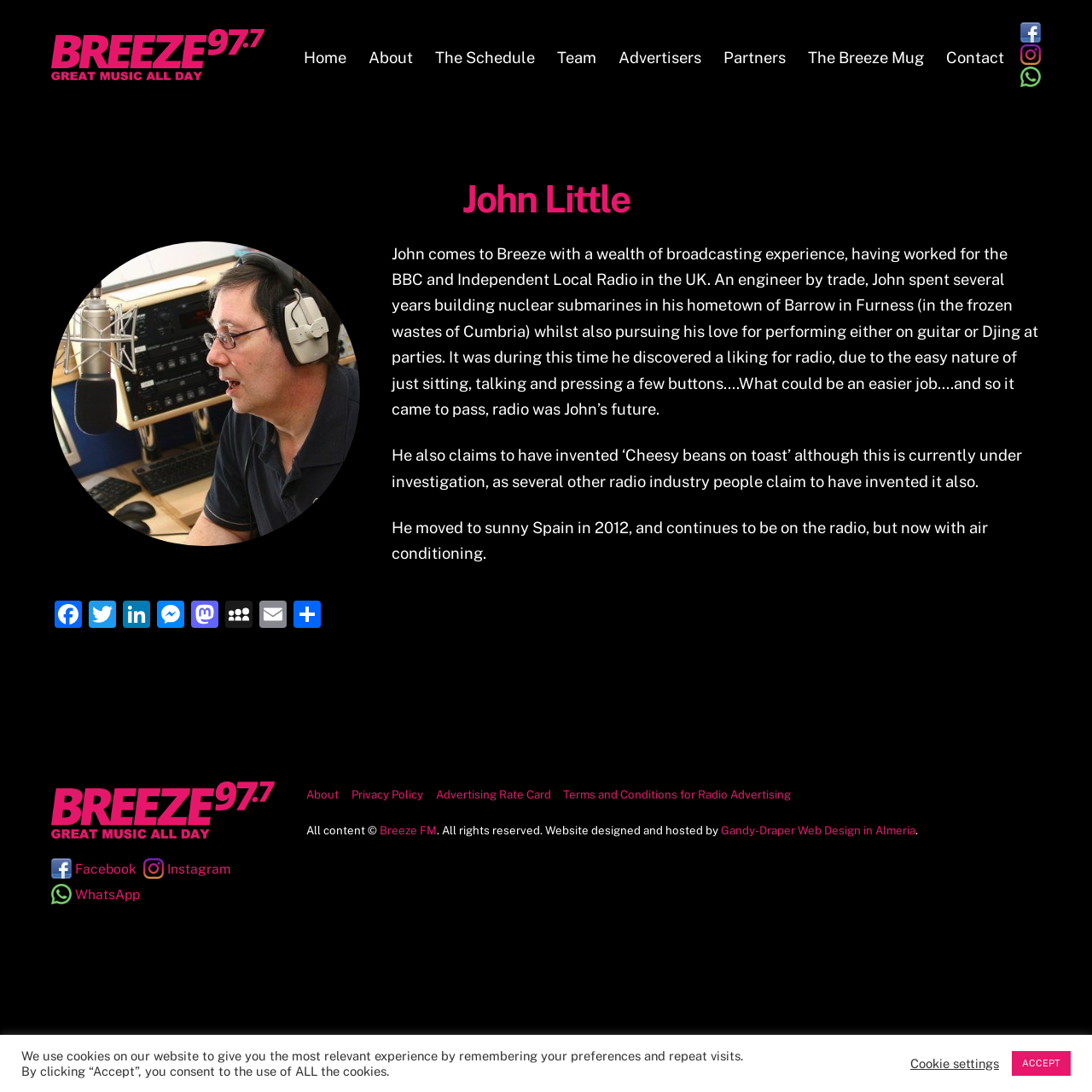Please identify the bounding box coordinates of the element that needs to be clicked to execute the following command: "Contact Breeze FM". Provide the bounding box using four float numbers between 0 and 1, formatted as [left, top, right, bottom].

[0.858, 0.032, 0.928, 0.073]